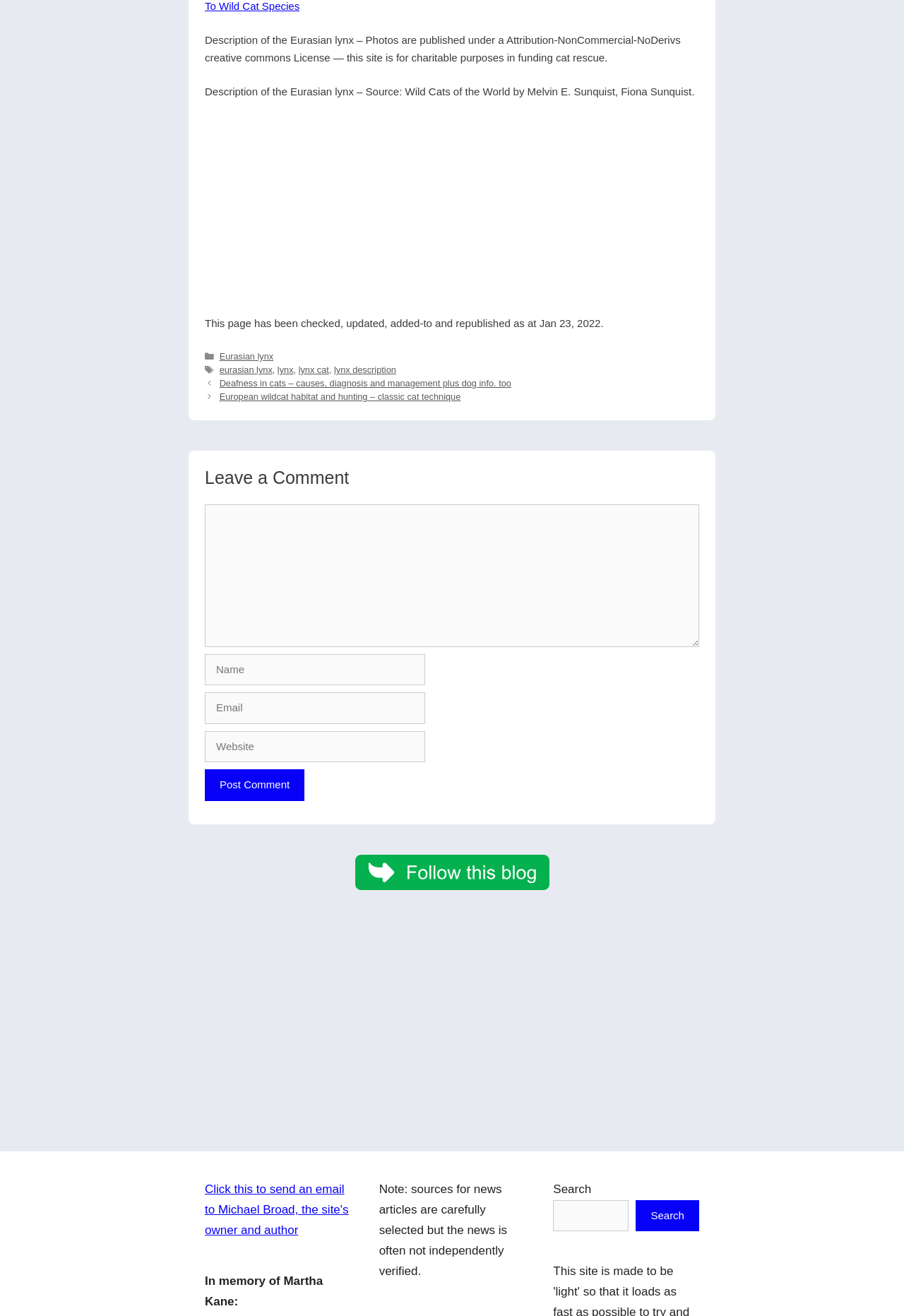Identify the coordinates of the bounding box for the element that must be clicked to accomplish the instruction: "Enter your name in the 'Name' field".

[0.227, 0.497, 0.47, 0.521]